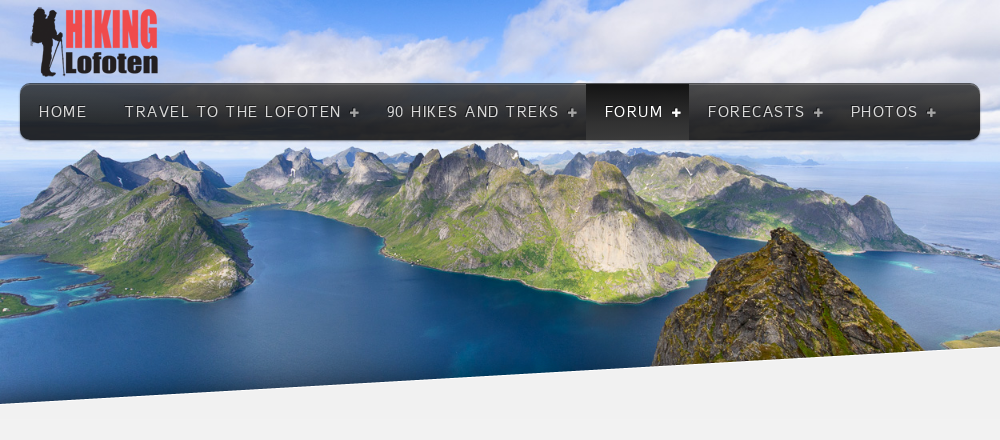Describe all the important aspects and details of the image.

The image captures a stunning panoramic view of the Lofoten Islands, showcasing the dramatic landscape characterized by rugged mountains and vibrant blue waters. The scene is bathed in natural light, emphasizing the lush green vegetation that clings to the rocky slopes. In the foreground, rocky outcrops add depth to the composition, leading the eye towards the expansive coastline and inviting the viewer to explore this breathtaking natural setting. At the top, a sleek navigation bar provides options for users to engage with various website sections, including links to travel advice, hiking information, and community forums. This image encapsulates the beauty and allure of hiking in the Lofoten region.